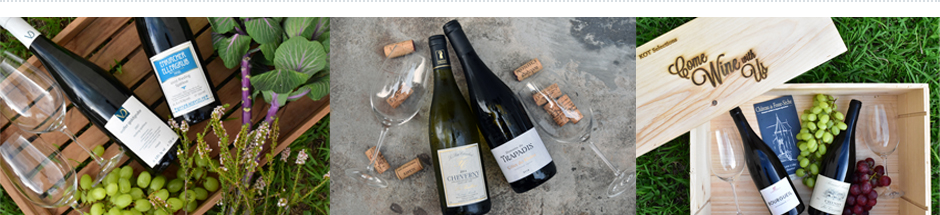Give a detailed explanation of what is happening in the image.

Explore a delightful arrangement of wines showcased in this vibrant image. On the left, a rustic wooden crate cradles green grapes alongside two elegant glasses, hinting at a sophisticated tasting experience. The center features exquisite wine bottles with sleek labels, including varieties such as "Christine" and "Vigneron," surrounded by corks and glassware, suggesting a celebratory atmosphere. To the right, a beautifully crafted wooden box emblazoned with "Come Wine with Us" complements an assortment of wine bottles and fresh grapes, capturing the essence of communal enjoyment and cherished moments. This visual invites wine enthusiasts to indulge in the rich flavors and stories represented by each bottle, promising a memorable wine experience.